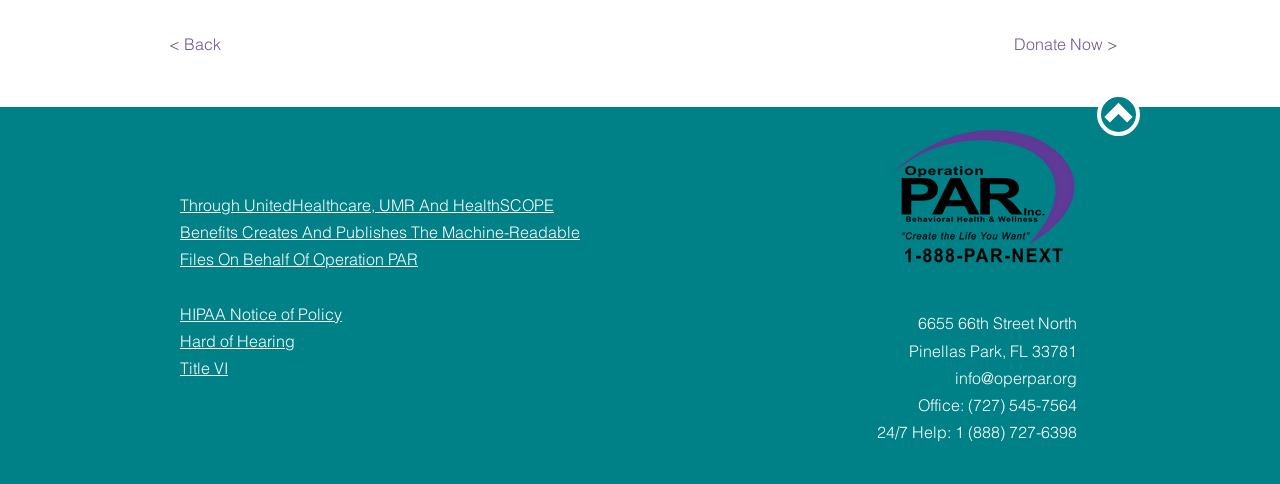Give a succinct answer to this question in a single word or phrase: 
What is the phone number for 24/7 help?

1 (888) 727-6398